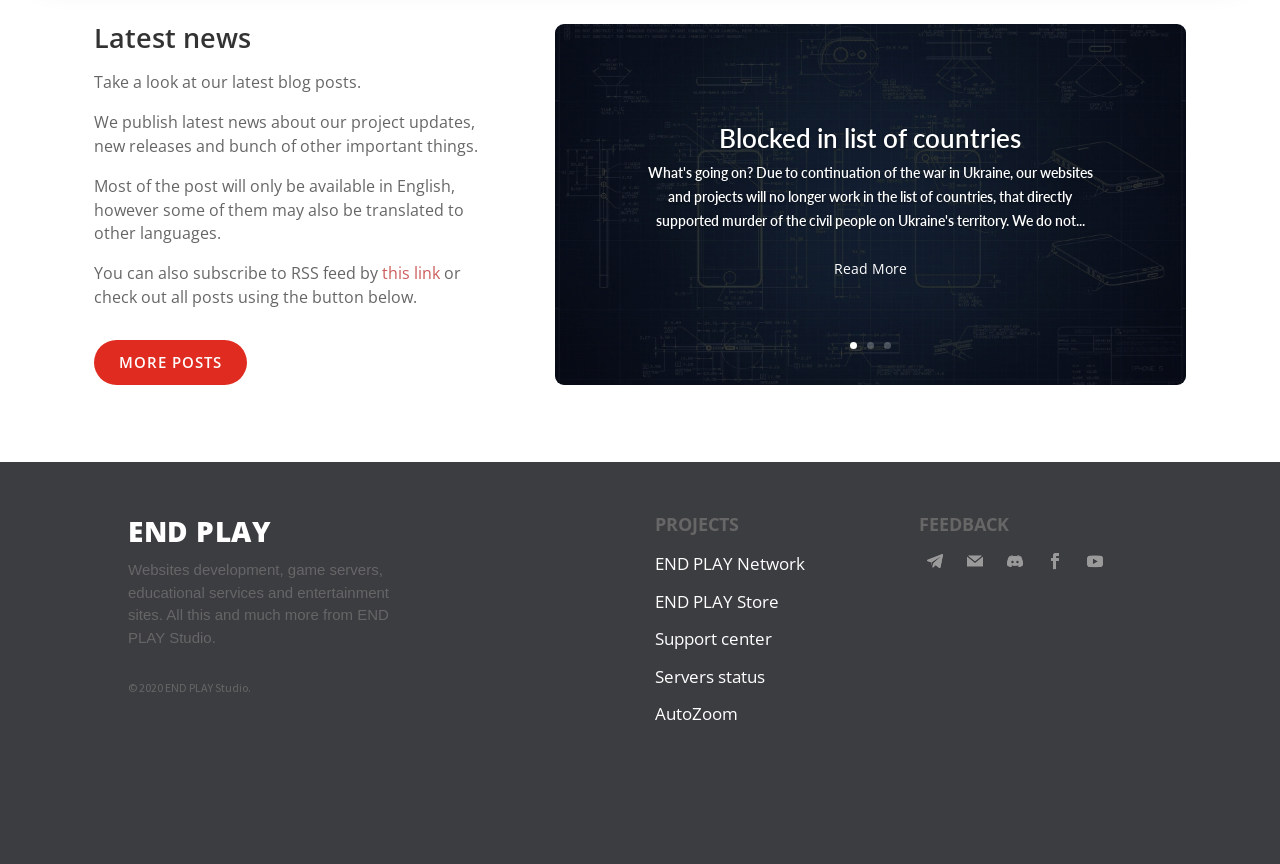Indicate the bounding box coordinates of the element that needs to be clicked to satisfy the following instruction: "Visit the END PLAY Network". The coordinates should be four float numbers between 0 and 1, i.e., [left, top, right, bottom].

[0.512, 0.639, 0.629, 0.666]